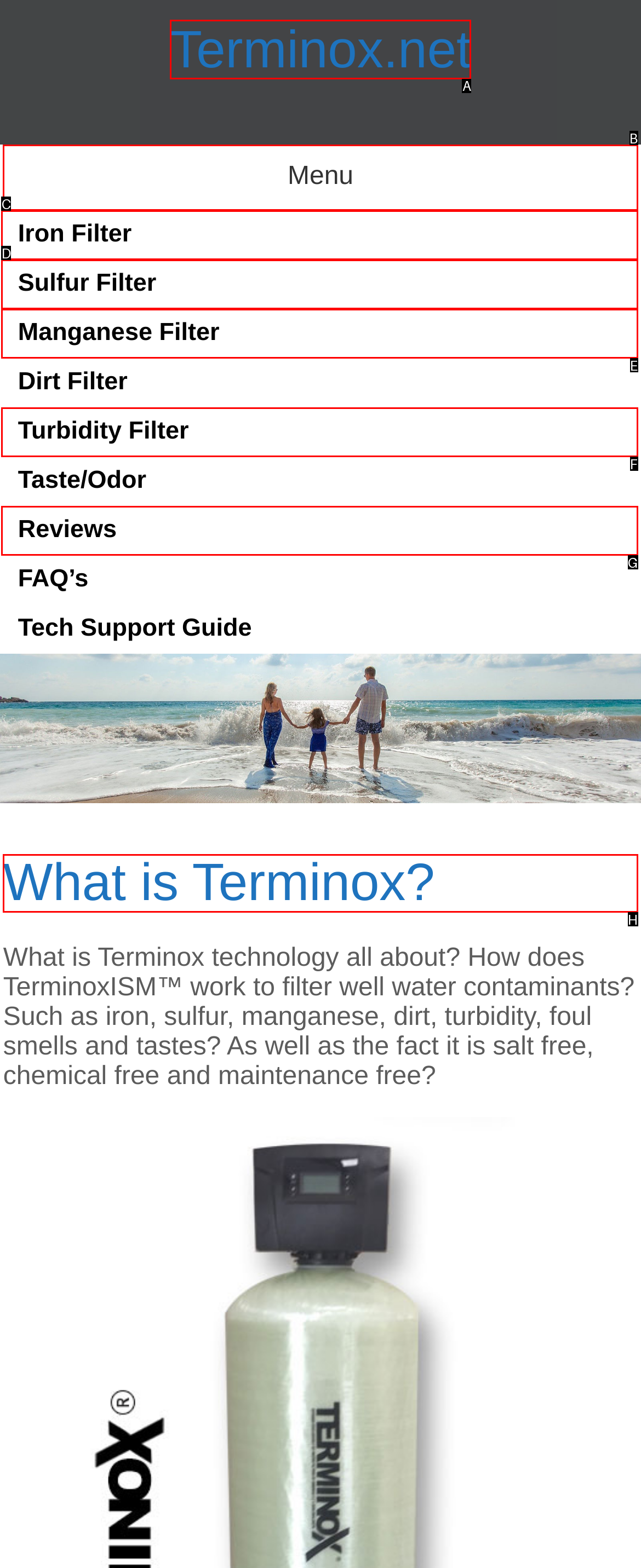Identify the letter of the UI element I need to click to carry out the following instruction: Learn about Terminox technology

H